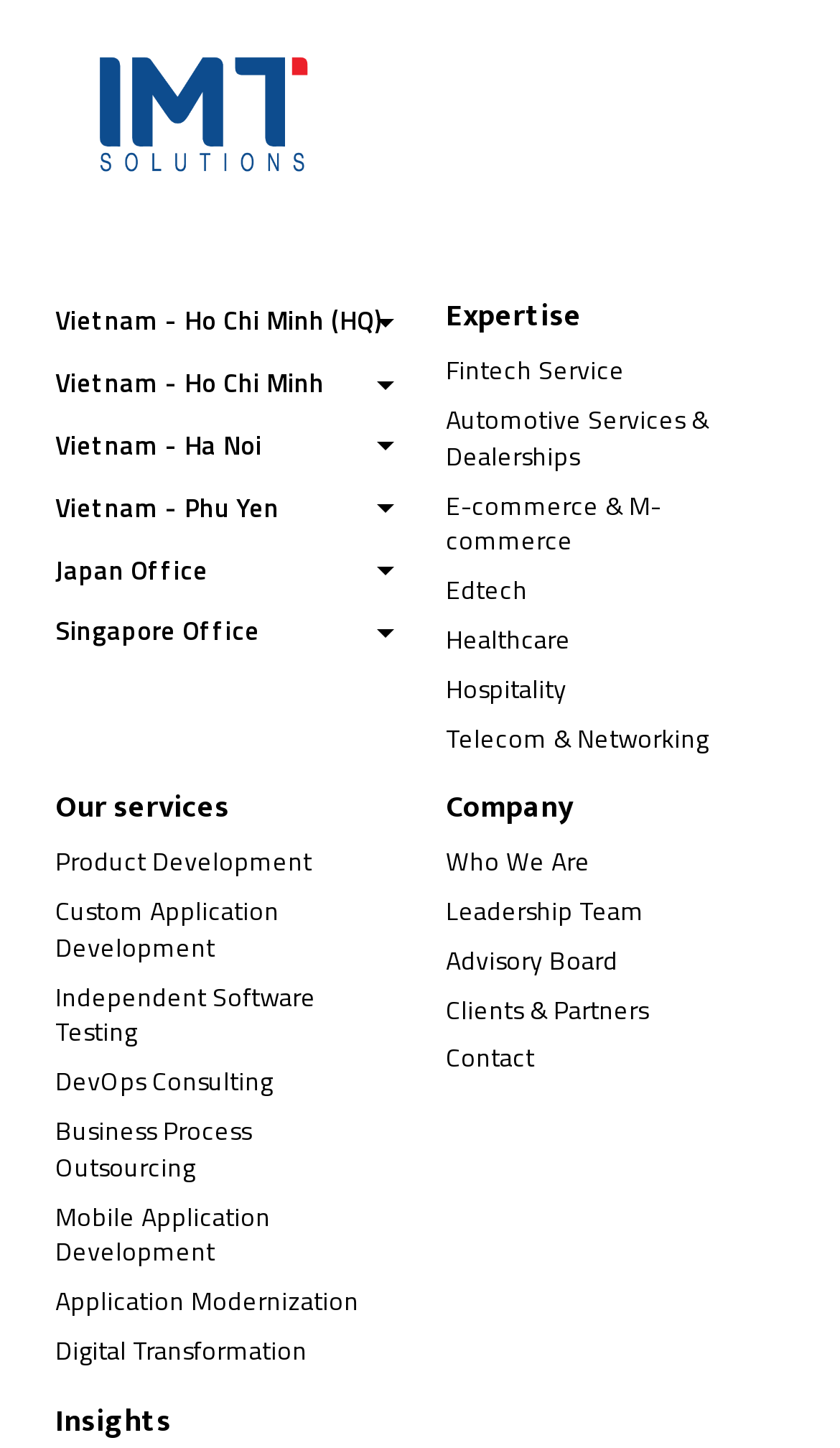Using the information shown in the image, answer the question with as much detail as possible: How many office locations are listed?

I counted the number of buttons with location names, which are 'Vietnam - Ho Chi Minh (HQ)', 'Vietnam - Ho Chi Minh', 'Vietnam - Ha Noi', 'Vietnam - Phu Yen', 'Japan Office', and 'Singapore Office'.